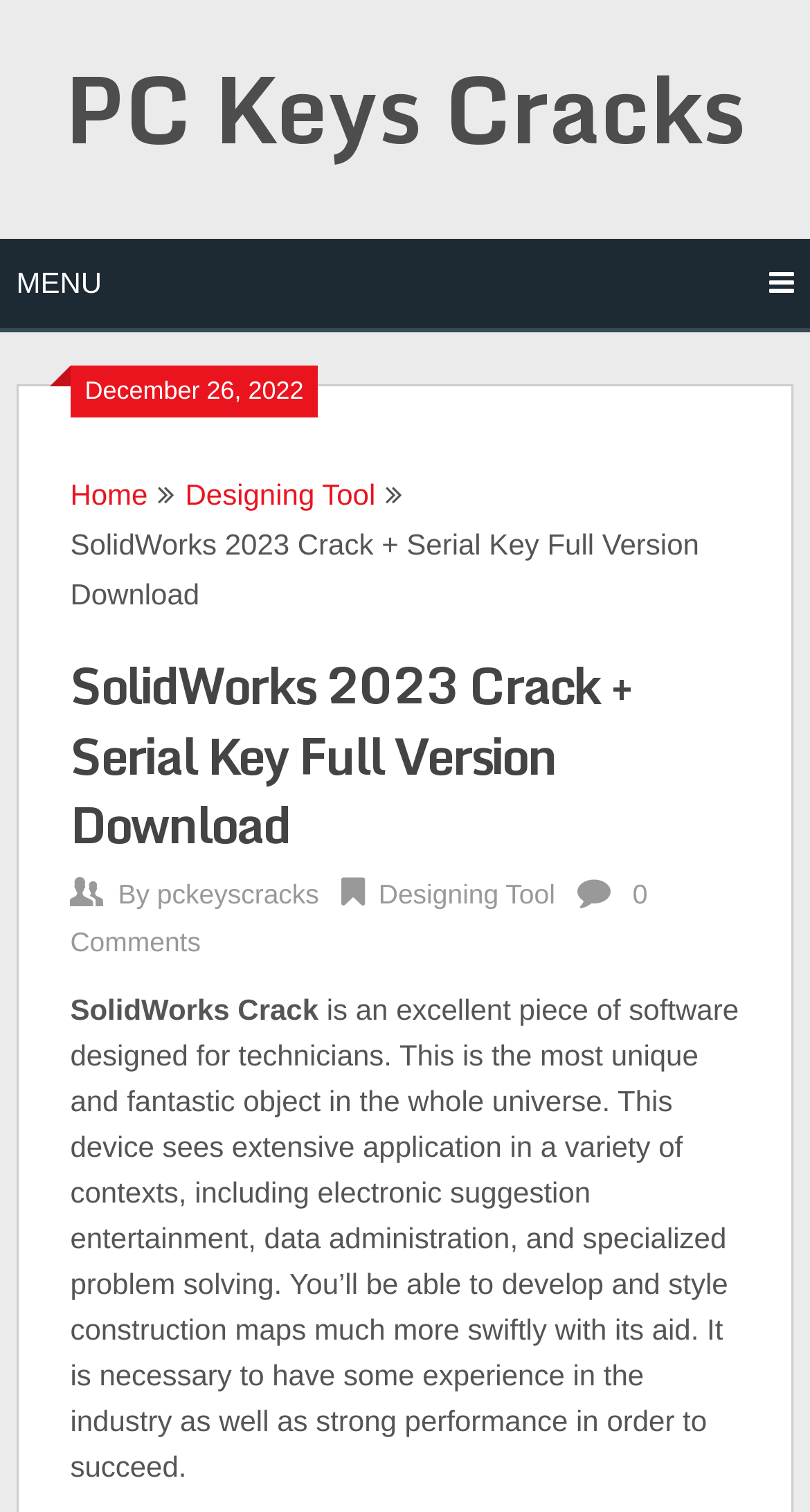Please provide a comprehensive answer to the question below using the information from the image: What is the date of the webpage content?

The date of the webpage content is mentioned as 'December 26, 2022' in the static text element.